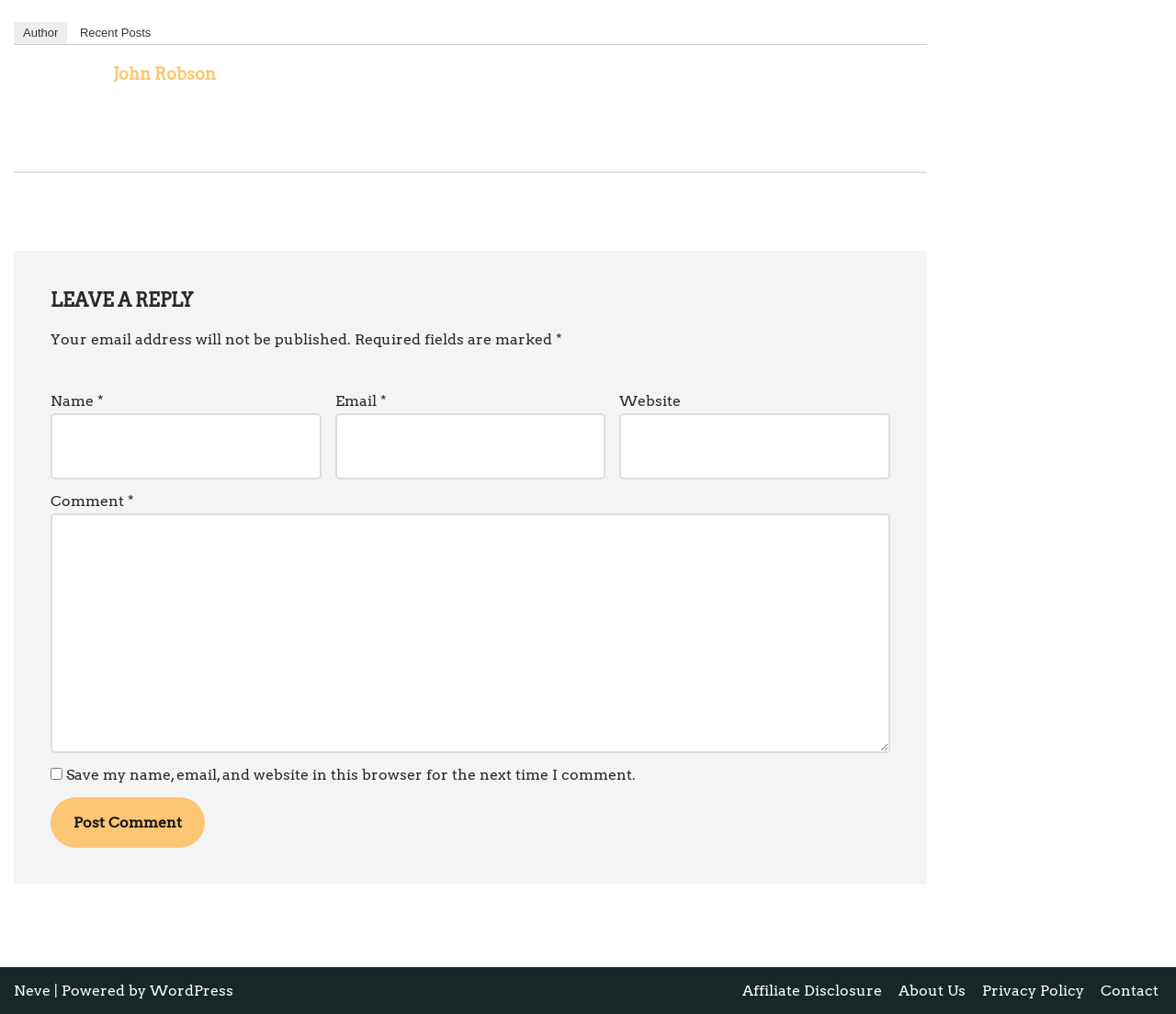Determine the bounding box coordinates of the region that needs to be clicked to achieve the task: "Click on the 'John Robson' link".

[0.021, 0.13, 0.084, 0.148]